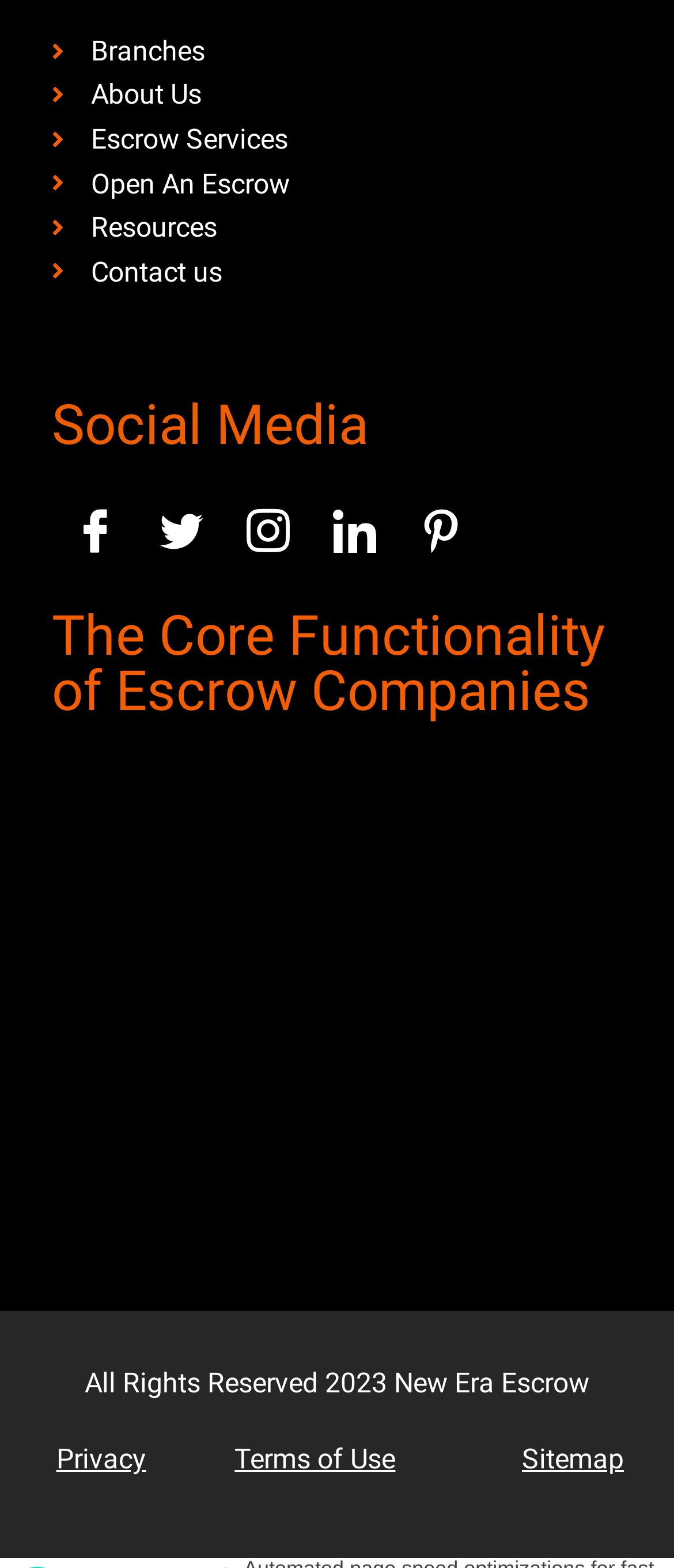How many social media links are there?
Provide a detailed answer to the question using information from the image.

I counted the number of social media links under the 'Social Media' heading, which are Facebook, Twitter, Instagram, LinkedIn, and Pinterest.